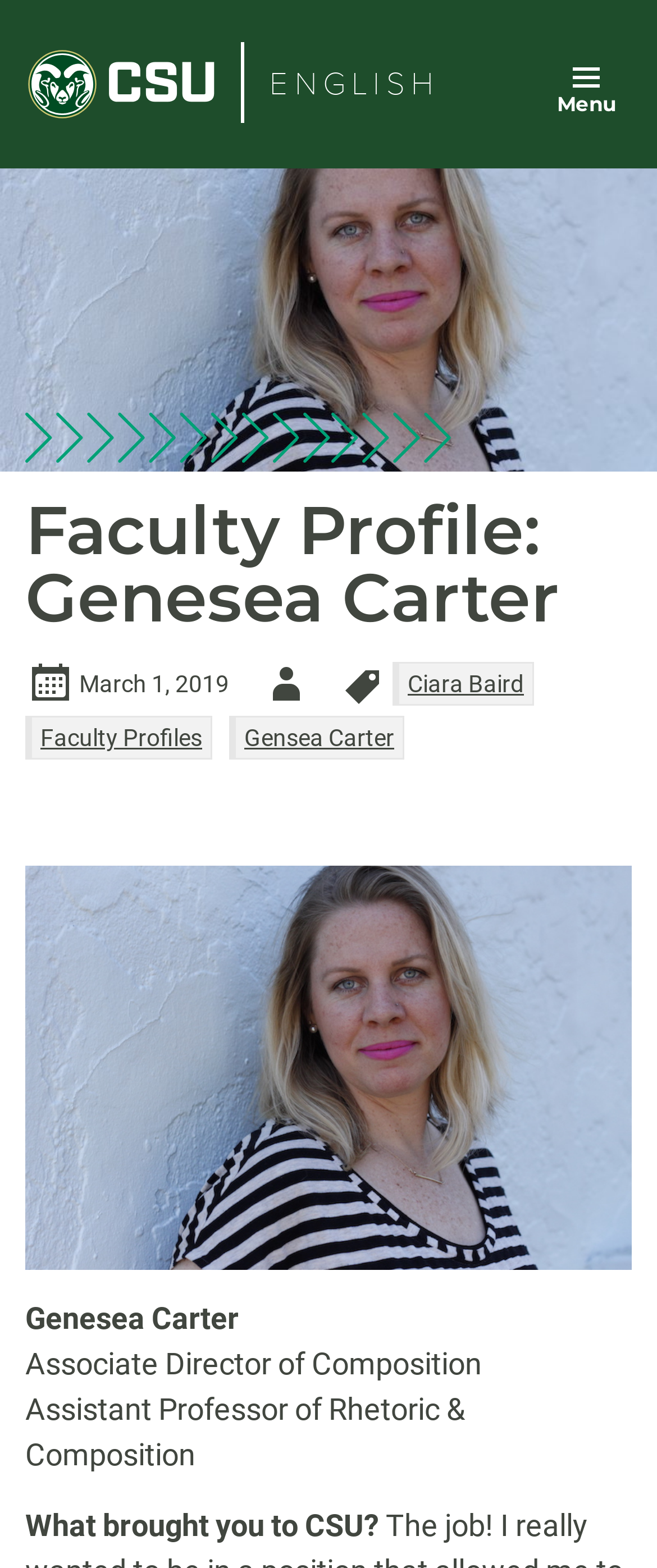What is Genesea Carter's position?
From the details in the image, answer the question comprehensively.

Genesea Carter's position can be found in the StaticText element 'Associate Director of Composition' which is located below the portrait of Genesea Carter.